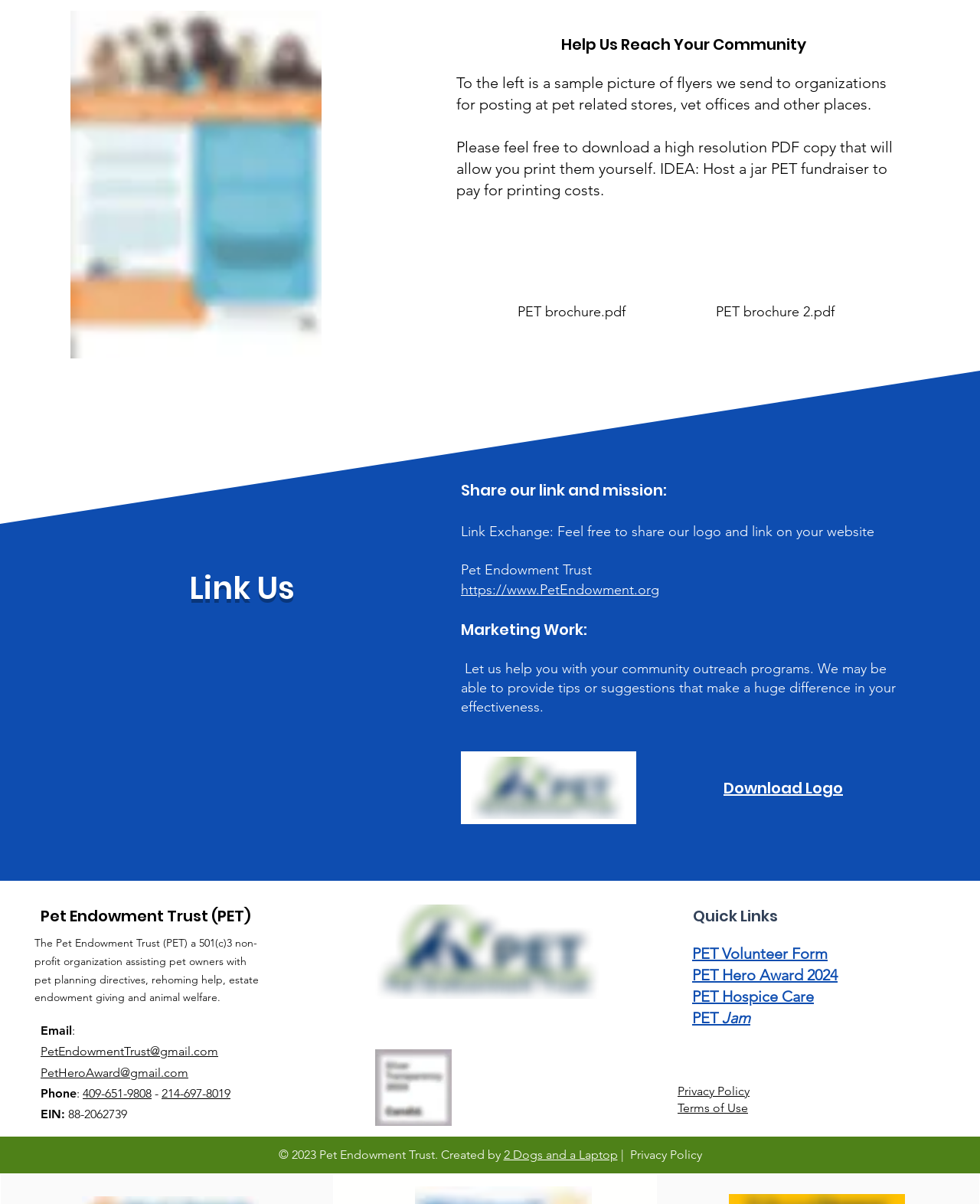Determine the bounding box coordinates in the format (top-left x, top-left y, bottom-right x, bottom-right y). Ensure all values are floating point numbers between 0 and 1. Identify the bounding box of the UI element described by: PET brochure 2.pdf

[0.755, 0.181, 0.826, 0.27]